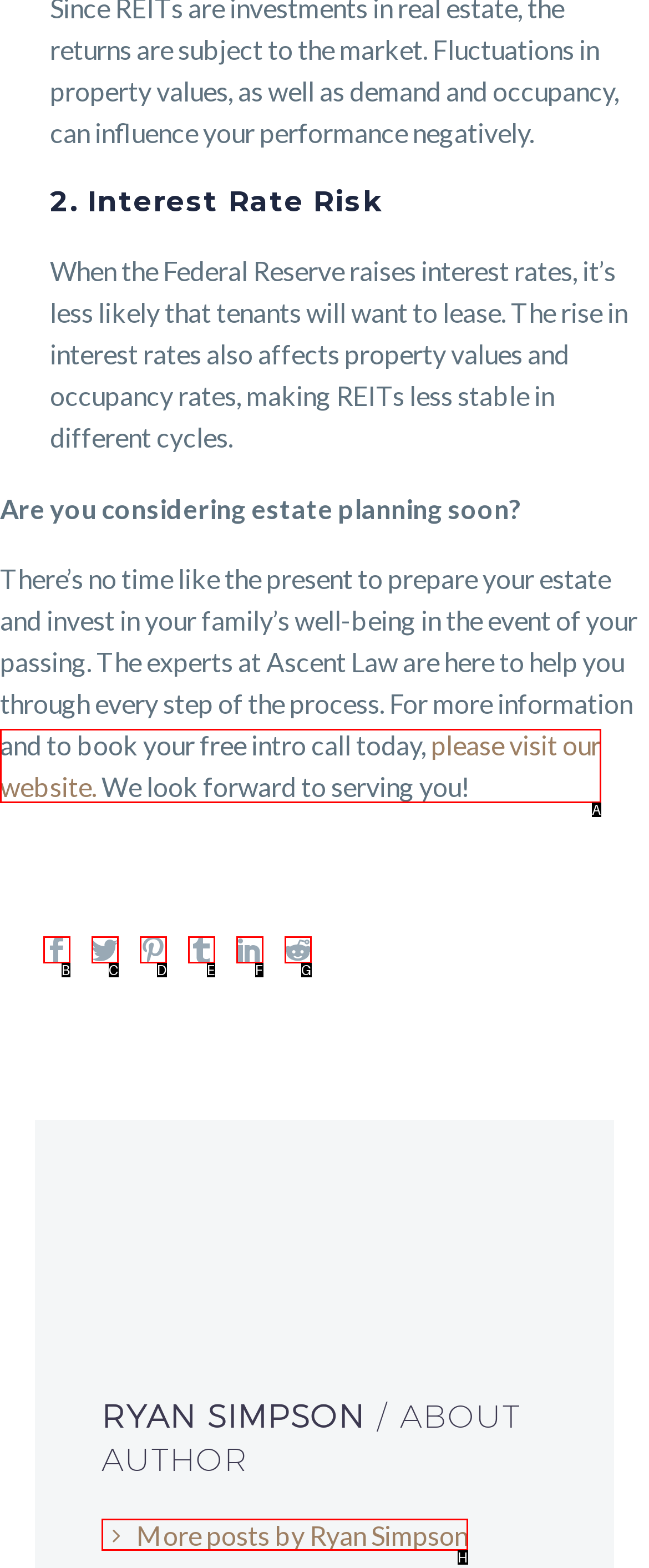Choose the HTML element you need to click to achieve the following task: Visit the website
Respond with the letter of the selected option from the given choices directly.

A